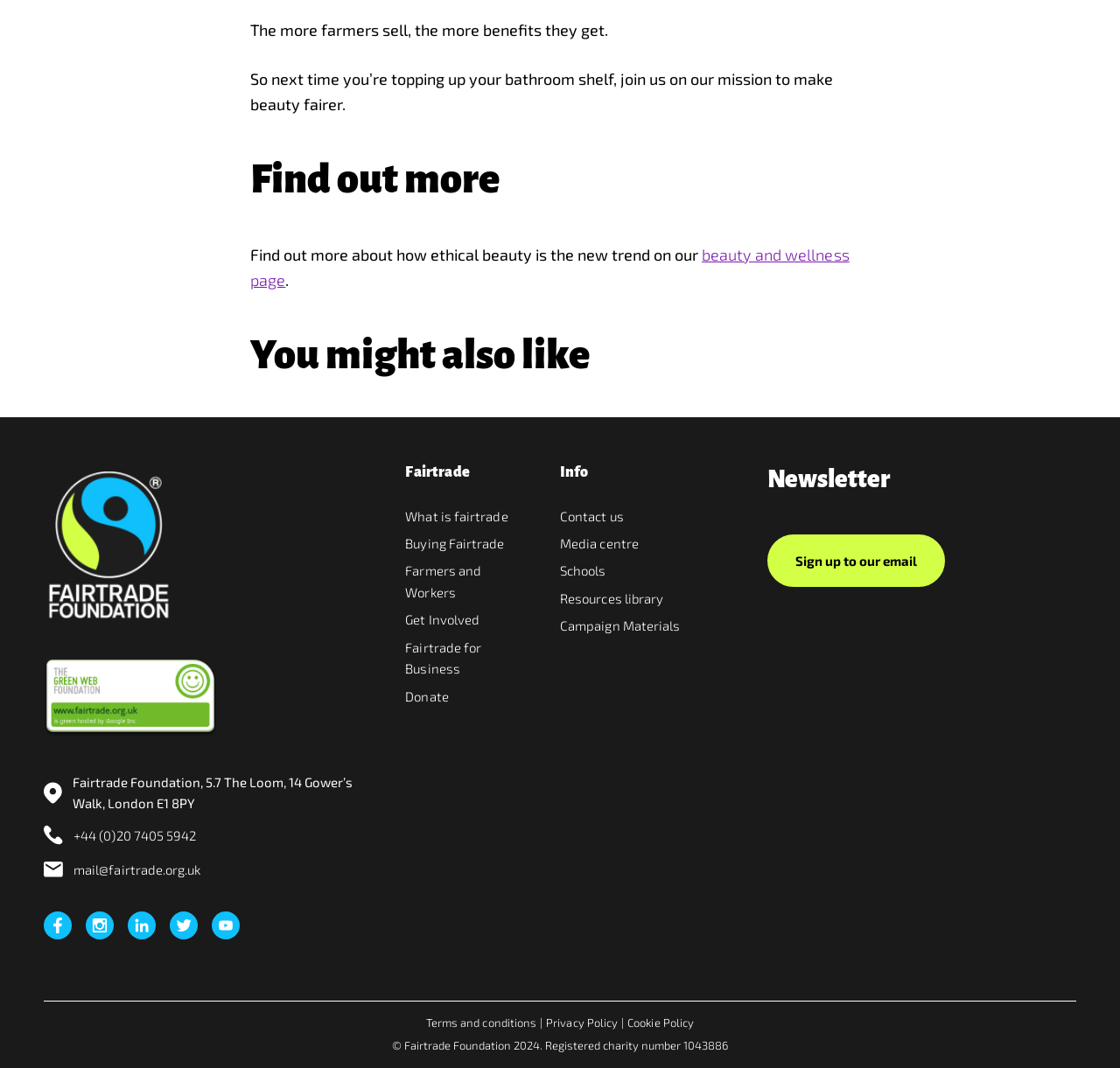Please specify the bounding box coordinates of the region to click in order to perform the following instruction: "Sign up to the newsletter".

[0.685, 0.5, 0.843, 0.55]